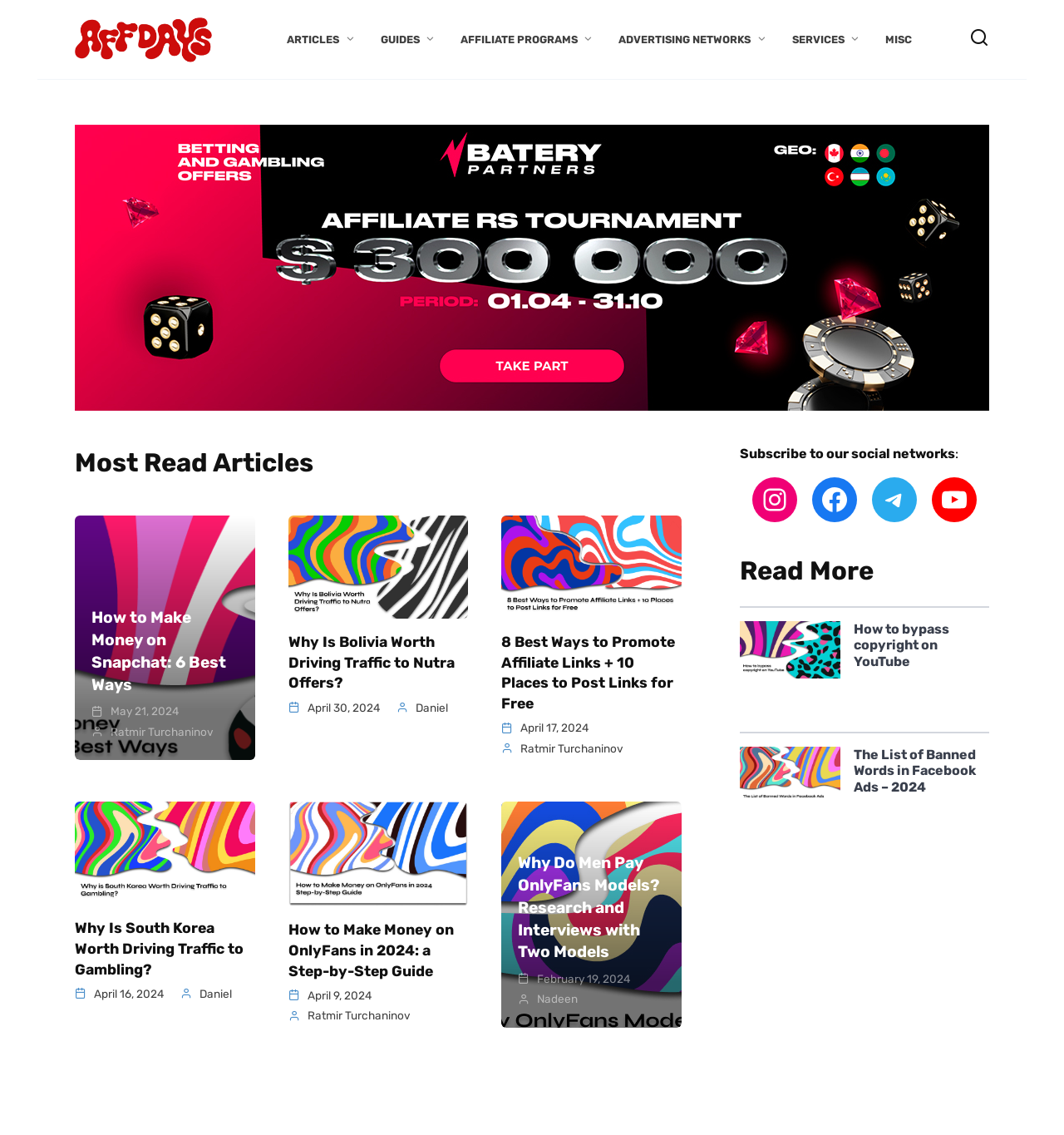Please give the bounding box coordinates of the area that should be clicked to fulfill the following instruction: "View the guide '8 Best Ways to Promote Affiliate Links + 10 Places to Post Links for Free'". The coordinates should be in the format of four float numbers from 0 to 1, i.e., [left, top, right, bottom].

[0.471, 0.454, 0.641, 0.545]